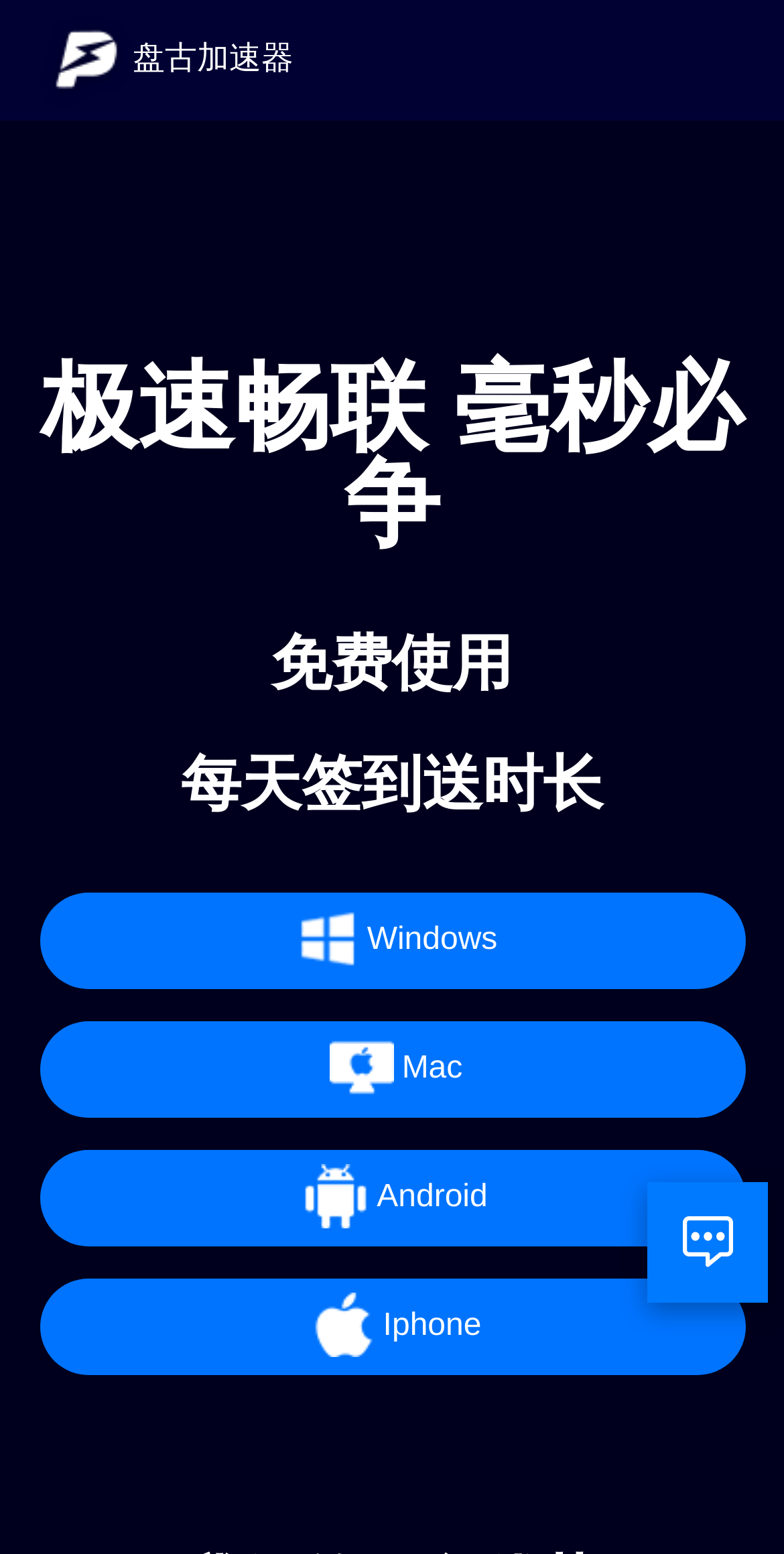Consider the image and give a detailed and elaborate answer to the question: 
What is the daily reward for using the product?

The webpage has a heading '每天签到送时长' which suggests that users will receive a daily reward of time length for using the product.